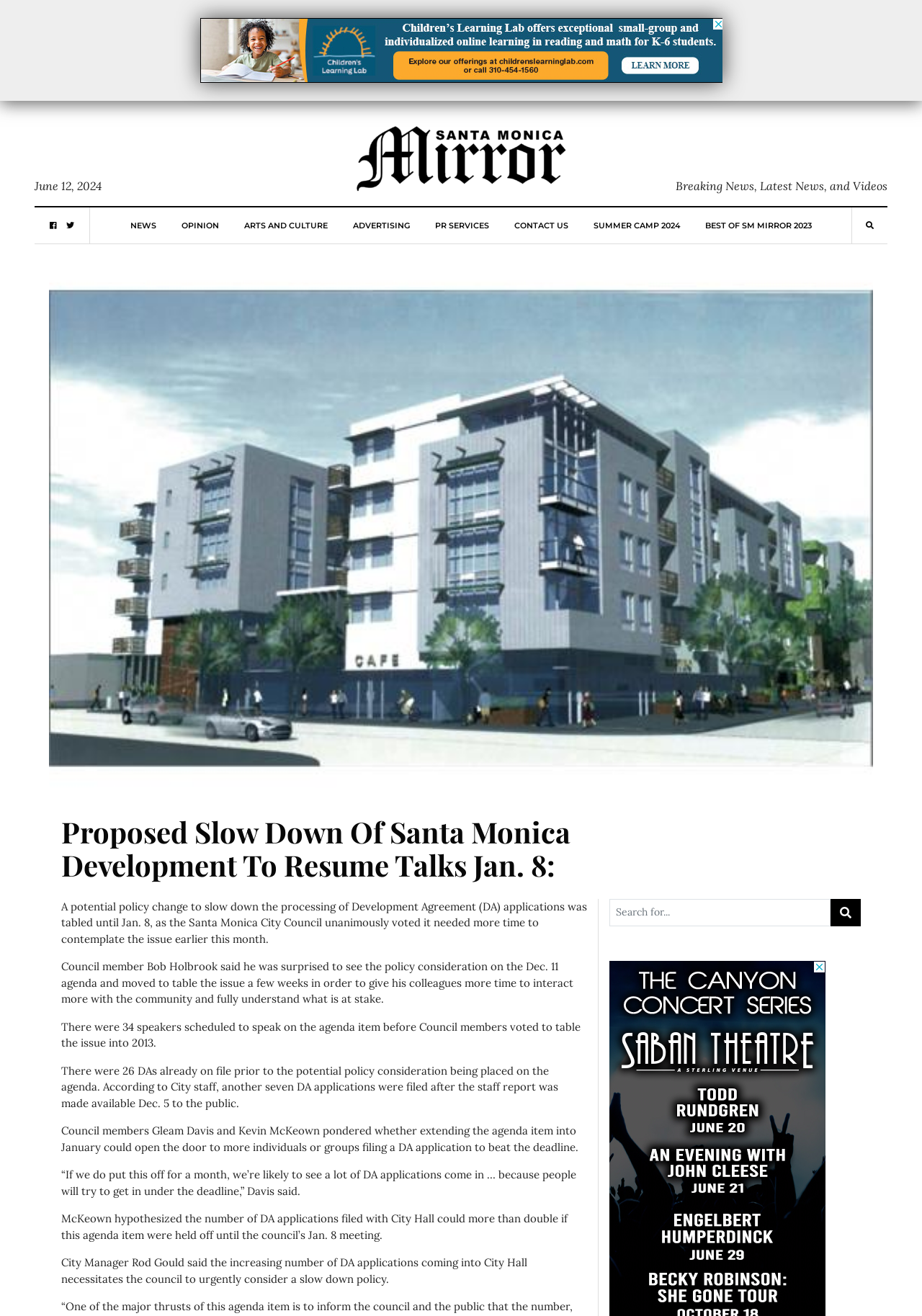Using the webpage screenshot and the element description alt="SM Mirror", determine the bounding box coordinates. Specify the coordinates in the format (top-left x, top-left y, bottom-right x, bottom-right y) with values ranging from 0 to 1.

[0.383, 0.105, 0.617, 0.132]